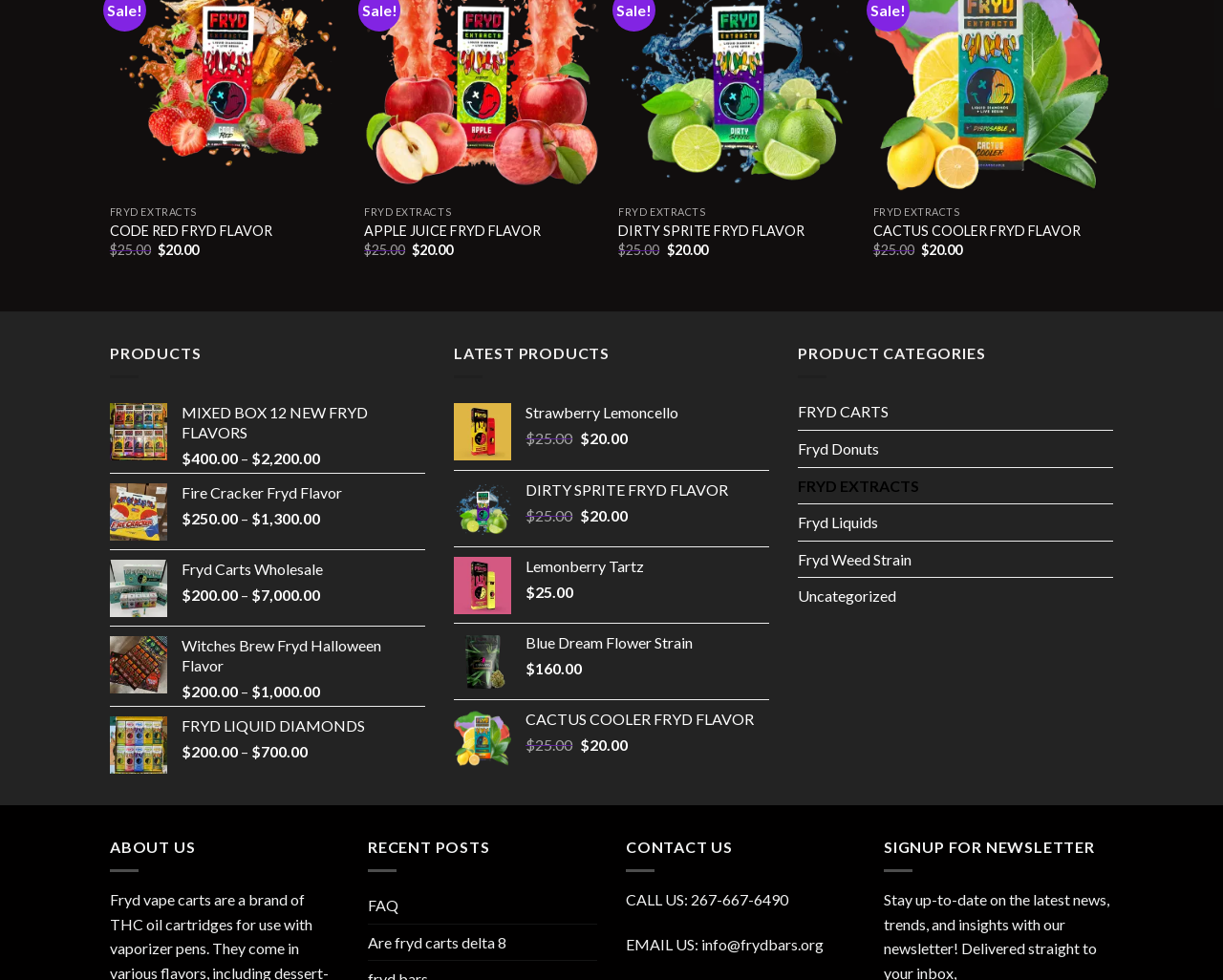What is the category of products listed under 'LATEST PRODUCTS'?
Respond with a short answer, either a single word or a phrase, based on the image.

Fryd Cart products